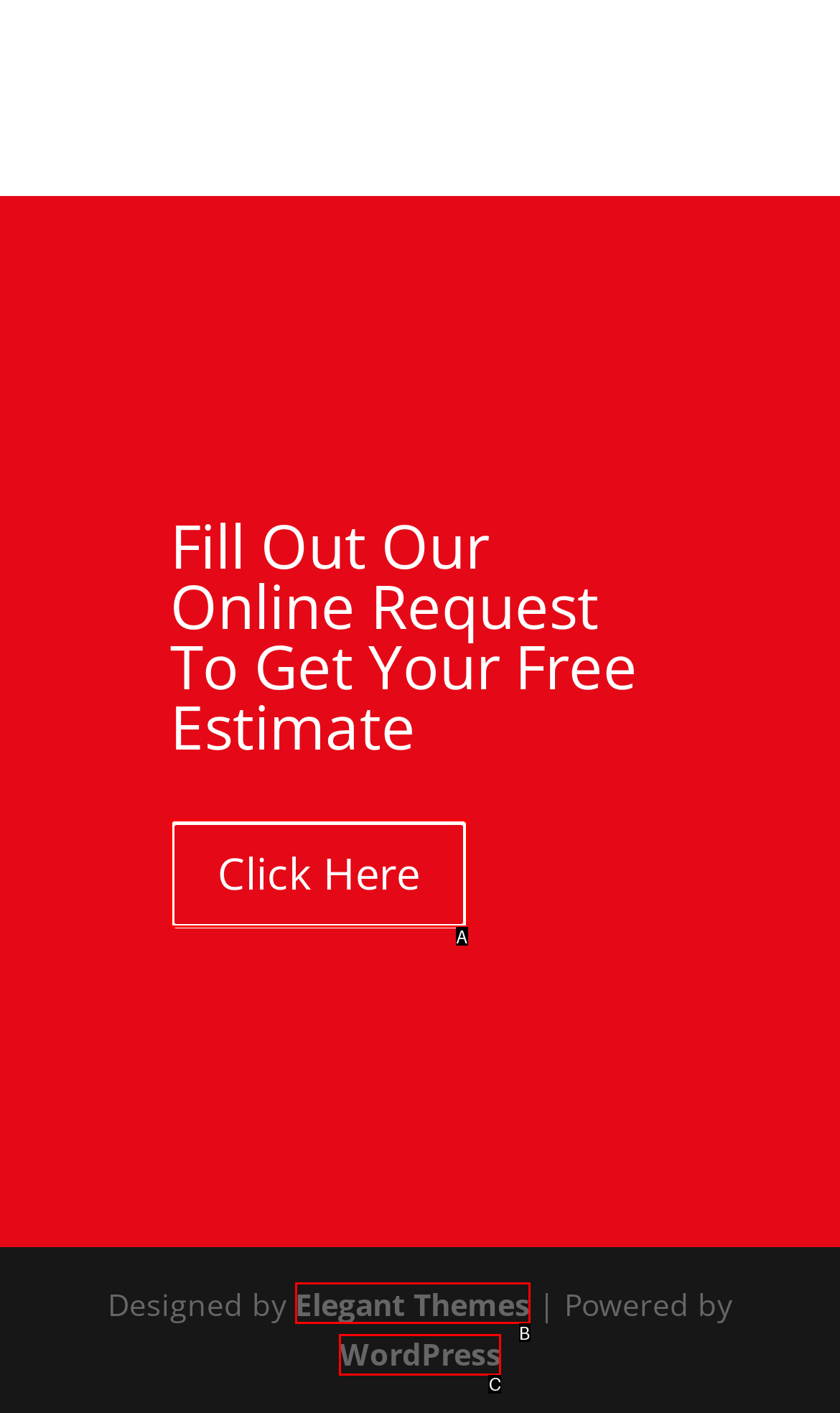Find the option that matches this description: Elegant Themes
Provide the corresponding letter directly.

B